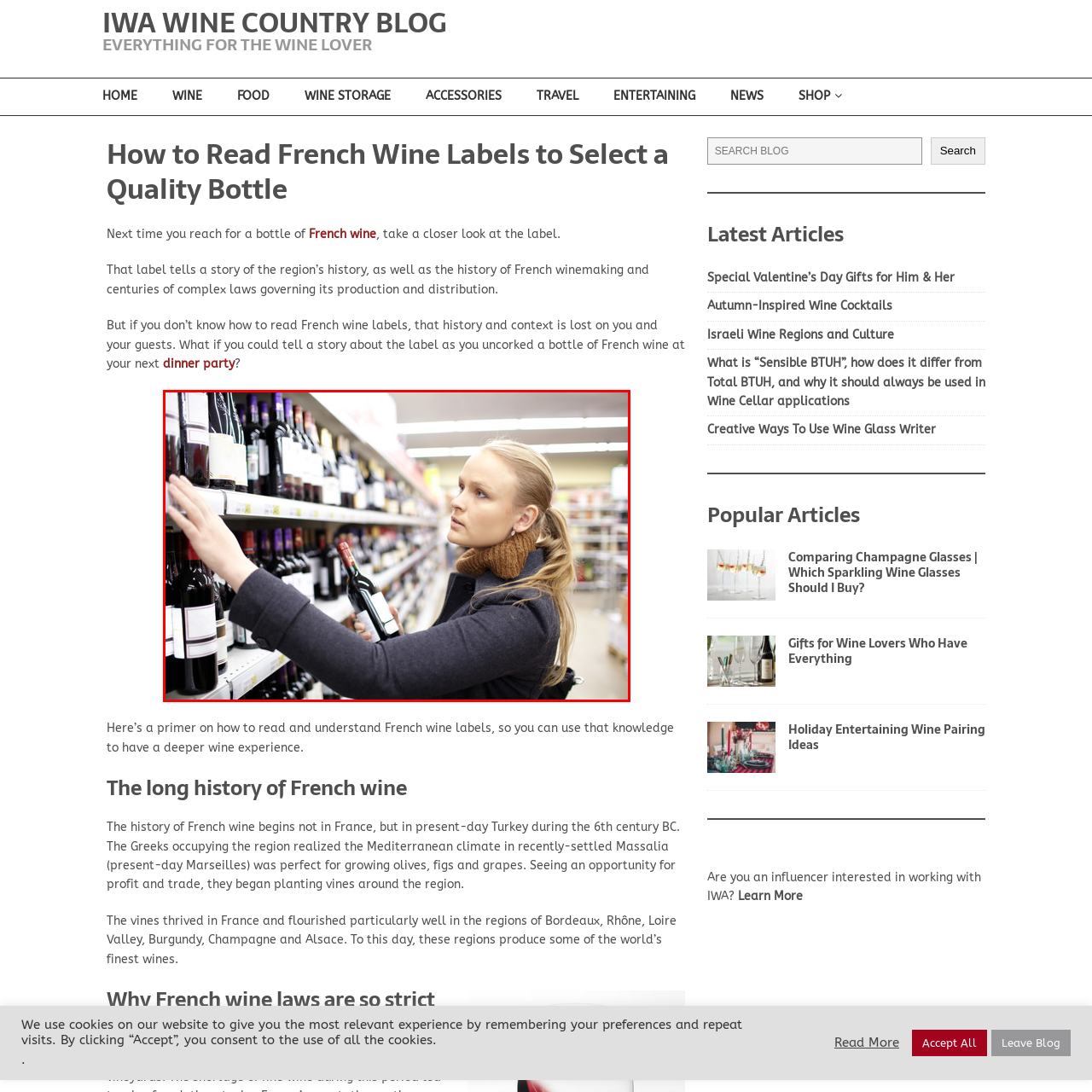Inspect the section highlighted in the red box, What is the color of the woman's coat? 
Answer using a single word or phrase.

Navy